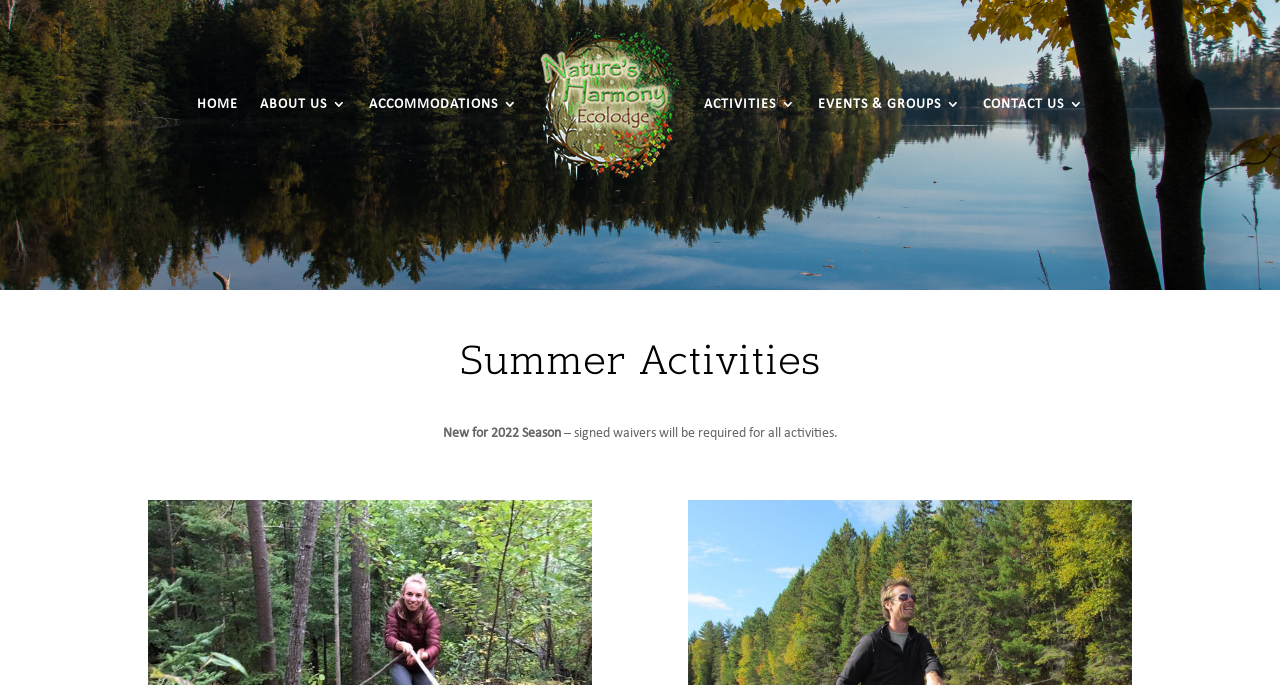What is the purpose of the 'CONTACT US 3' link?
Based on the content of the image, thoroughly explain and answer the question.

The 'CONTACT US 3' link is likely intended for users to get in touch with the organization, possibly to inquire about their summer activities or accommodations.